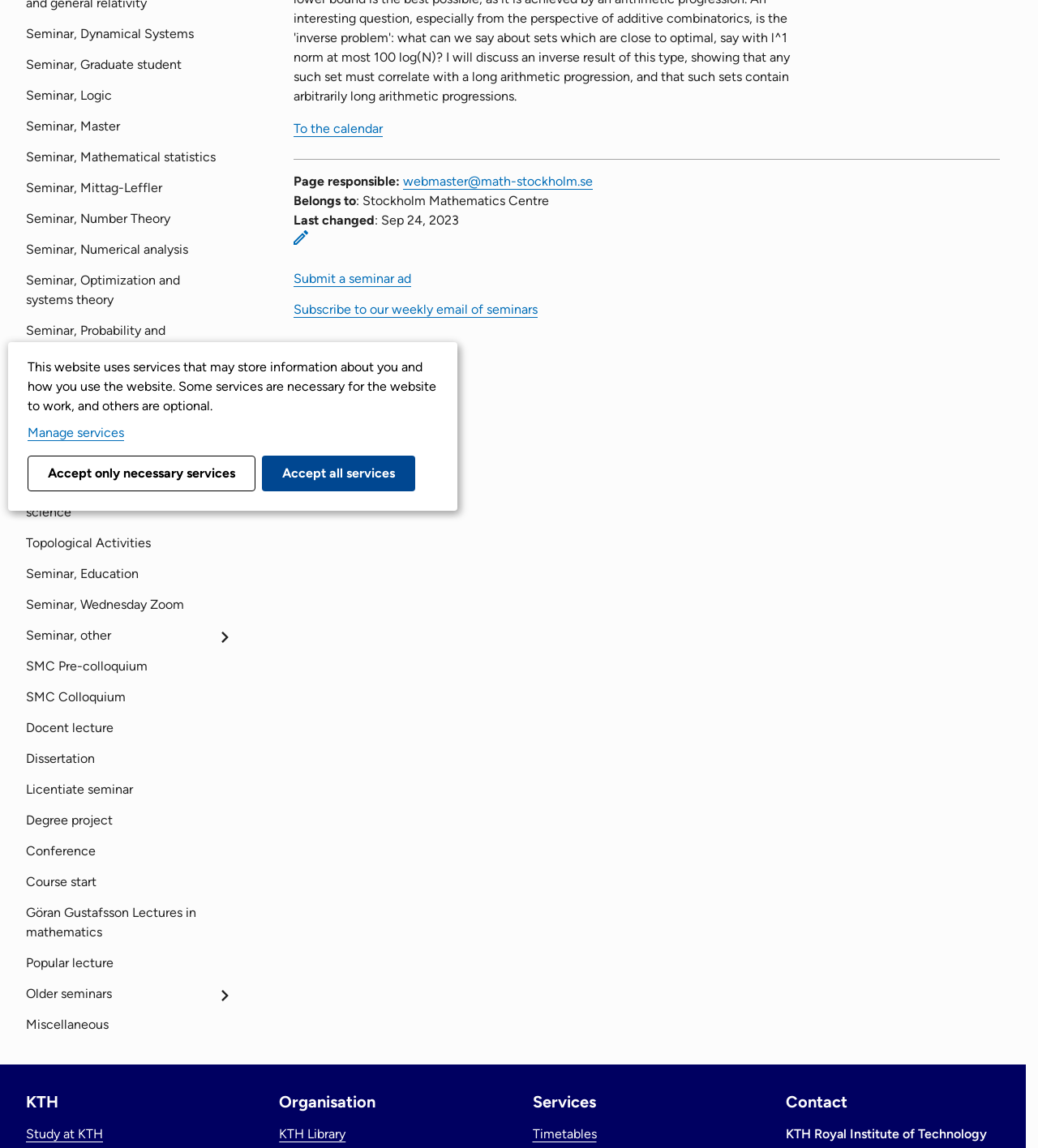Identify the bounding box for the described UI element. Provide the coordinates in (top-left x, top-left y, bottom-right x, bottom-right y) format with values ranging from 0 to 1: Seminar, Theoretical computer science

[0.025, 0.416, 0.22, 0.459]